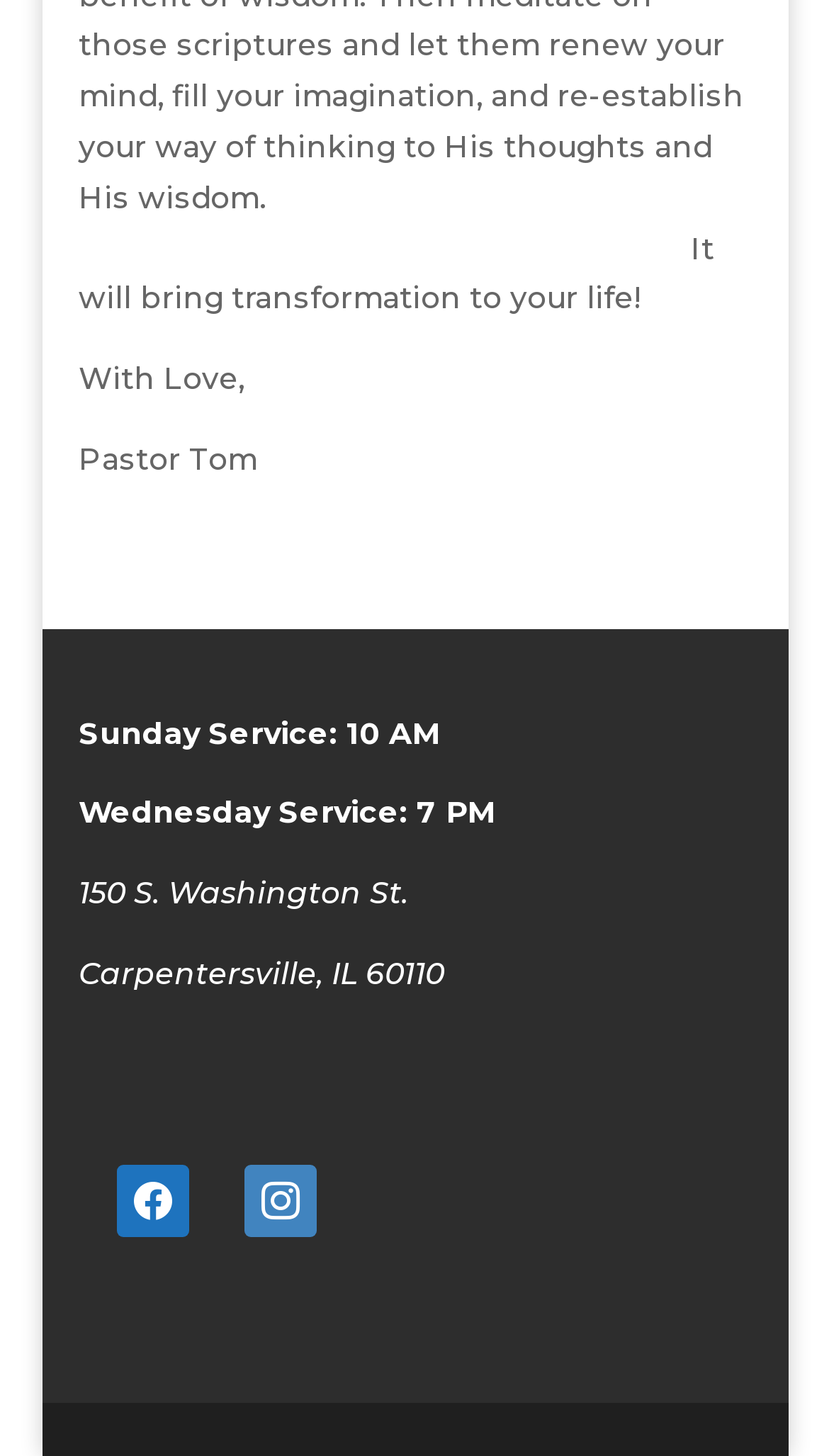Reply to the question with a single word or phrase:
What is the city of the church's location?

Carpentersville